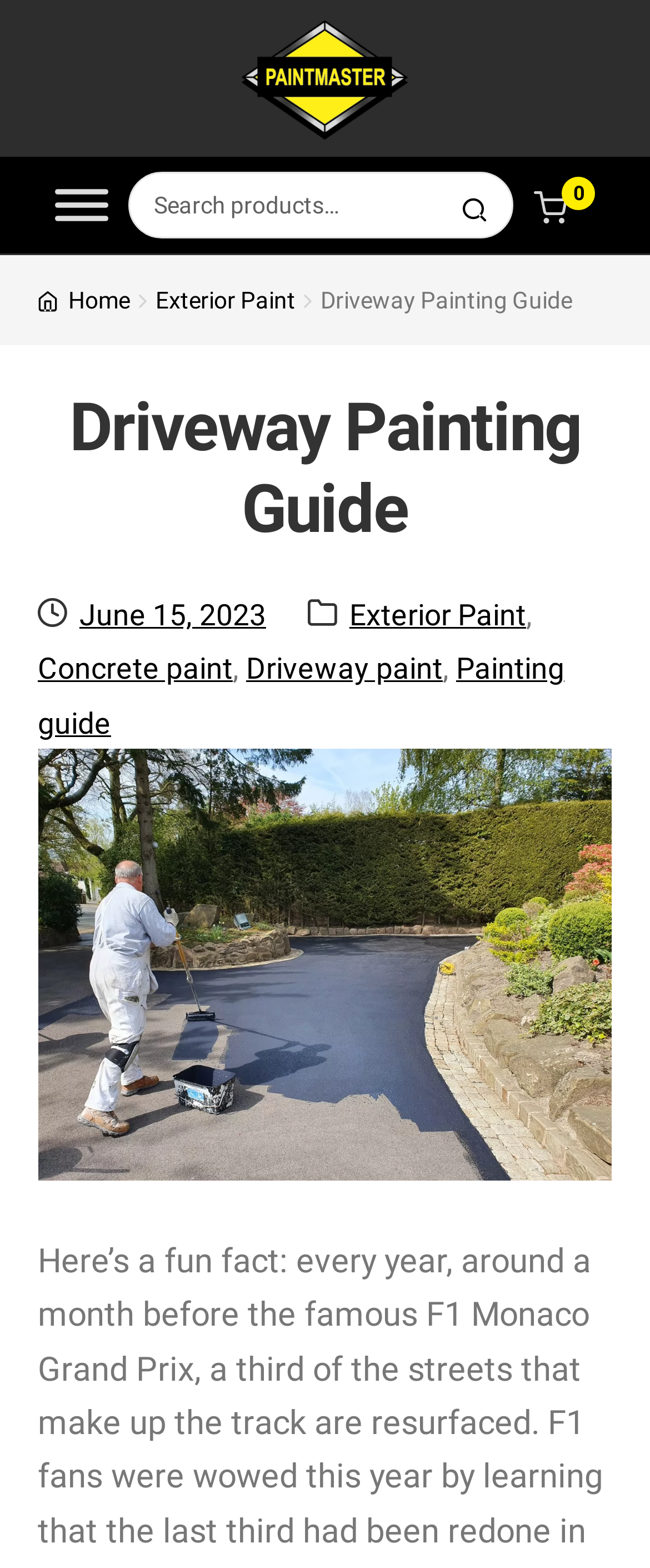What is the date of the post?
Examine the image and give a concise answer in one word or a short phrase.

June 15, 2023